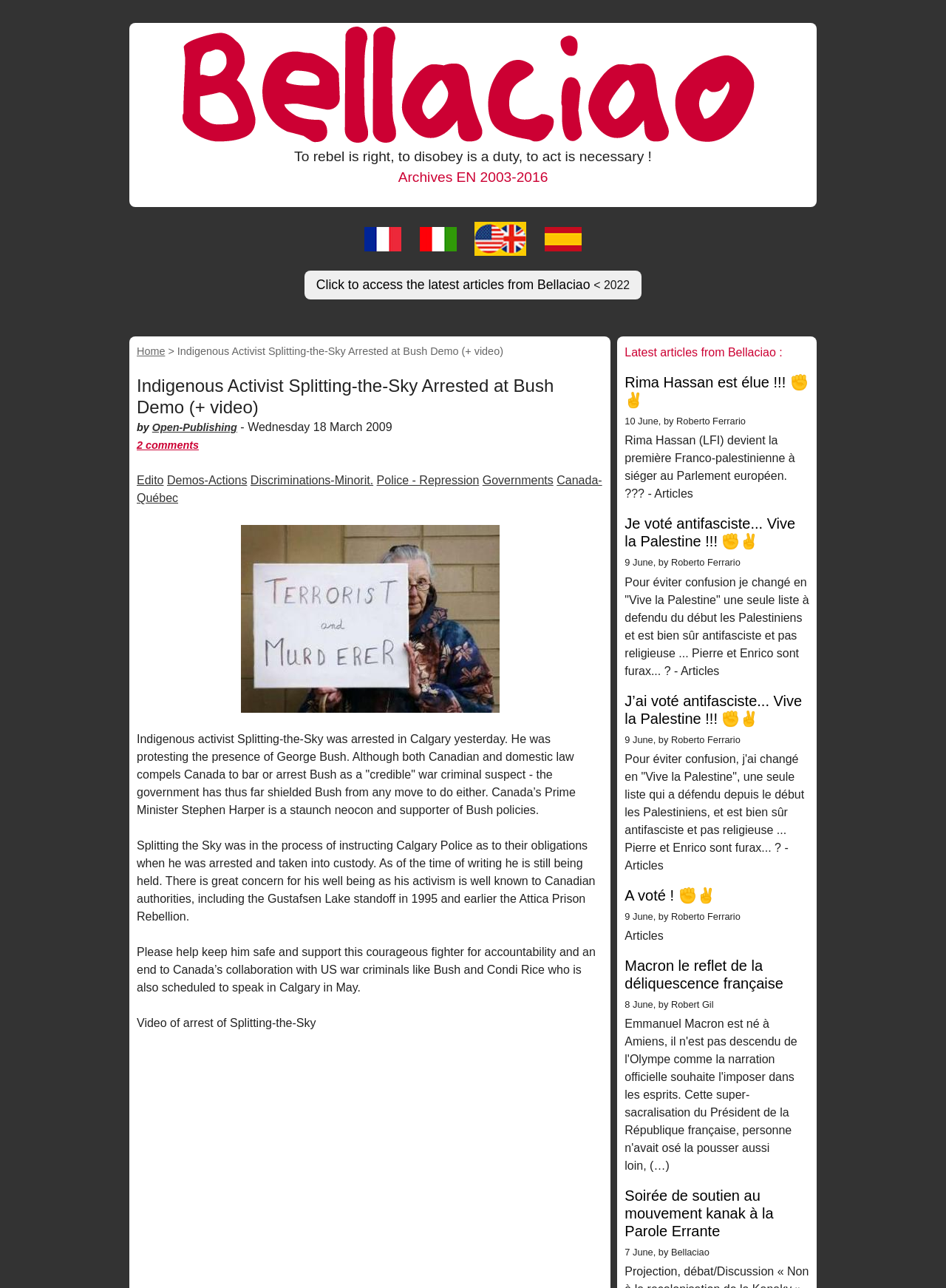Please find the bounding box coordinates of the section that needs to be clicked to achieve this instruction: "Click the link to read the article 'Macron le reflet de la déliquescence française'".

[0.66, 0.743, 0.855, 0.77]